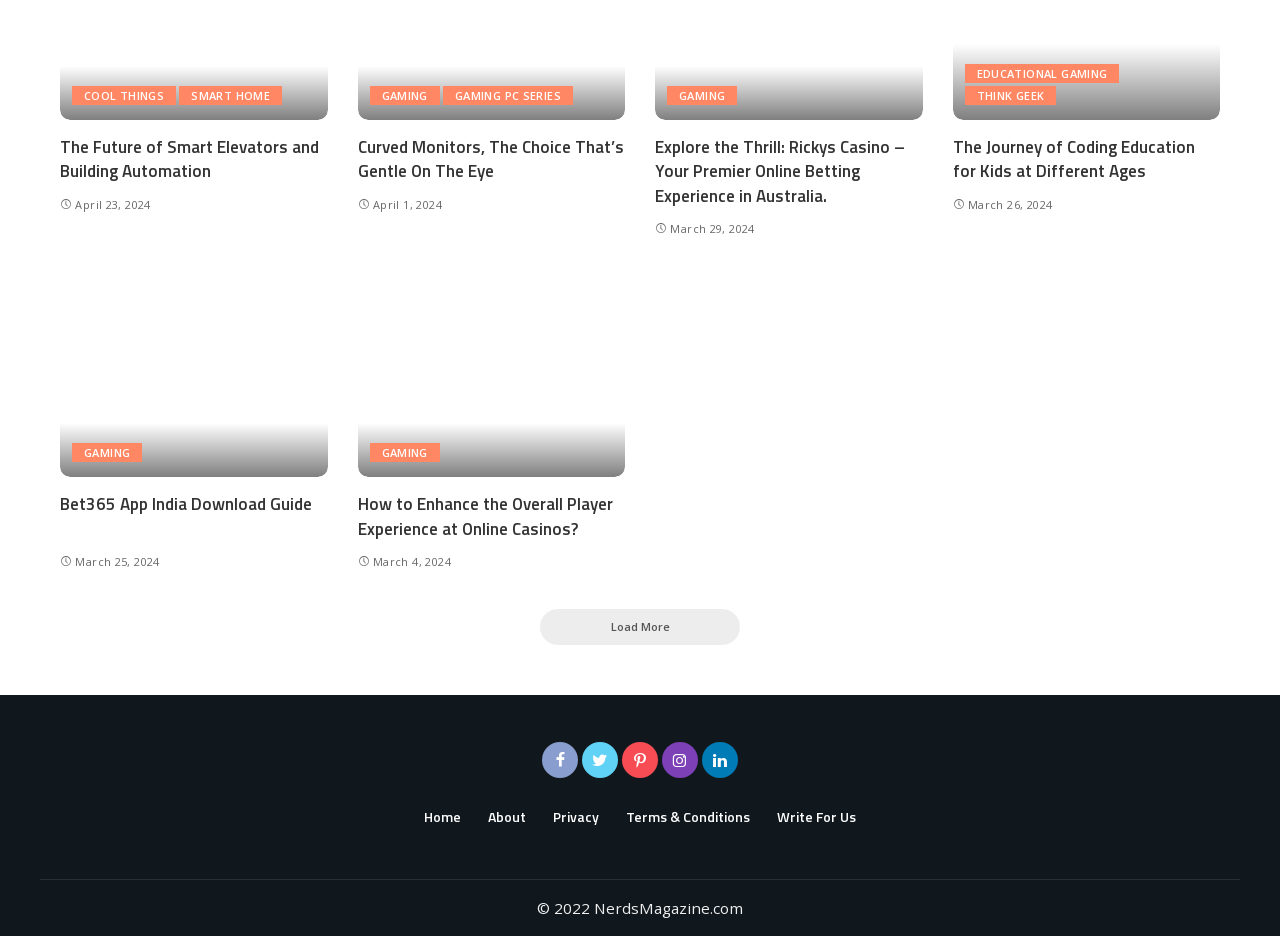How many links are there in the GAMING section?
Please provide a comprehensive answer based on the visual information in the image.

I counted the links with the text 'GAMING' and found three of them, located at different positions on the webpage.